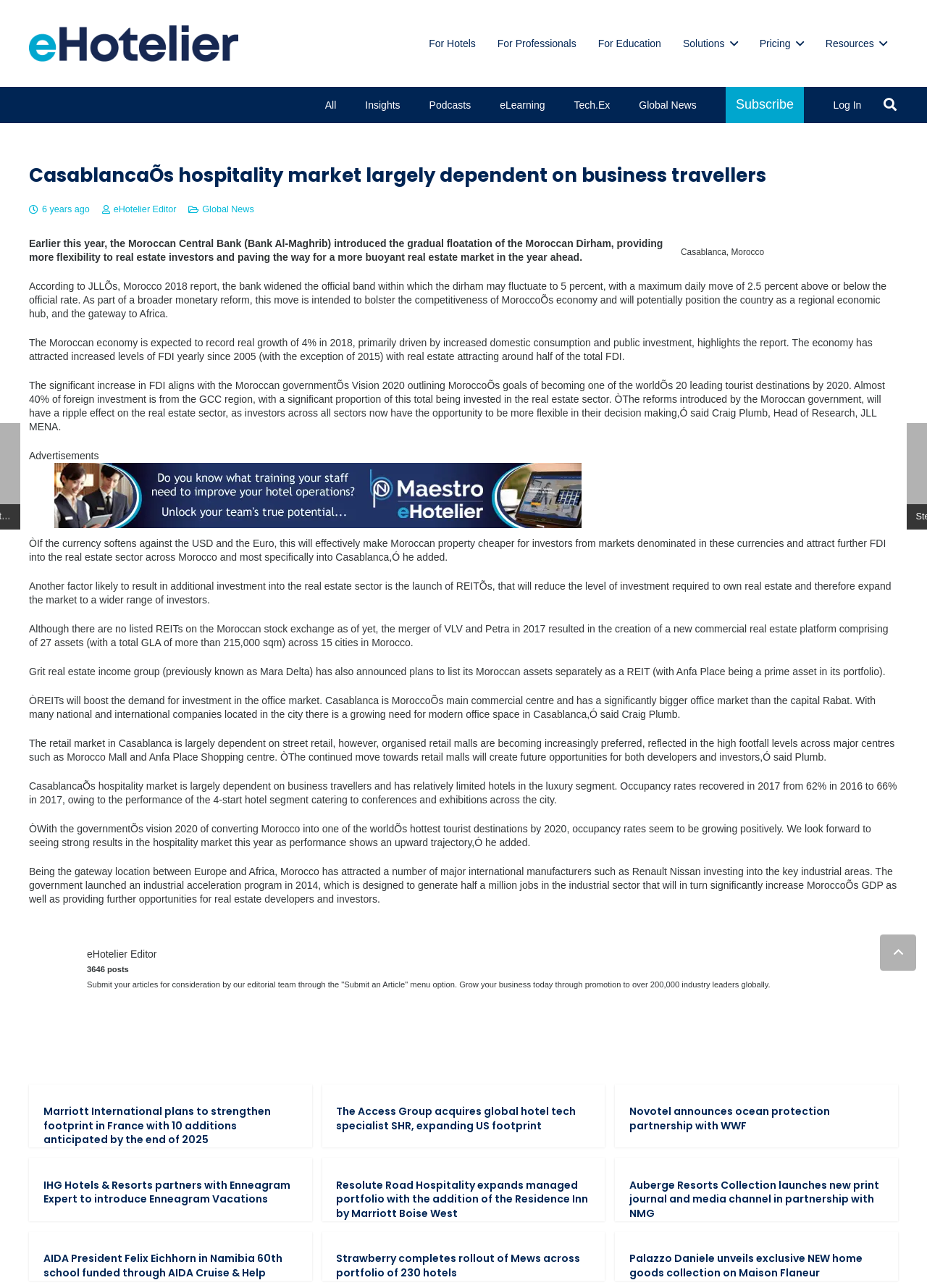Find the bounding box coordinates for the area that must be clicked to perform this action: "Log in to the website".

[0.883, 0.067, 0.945, 0.096]